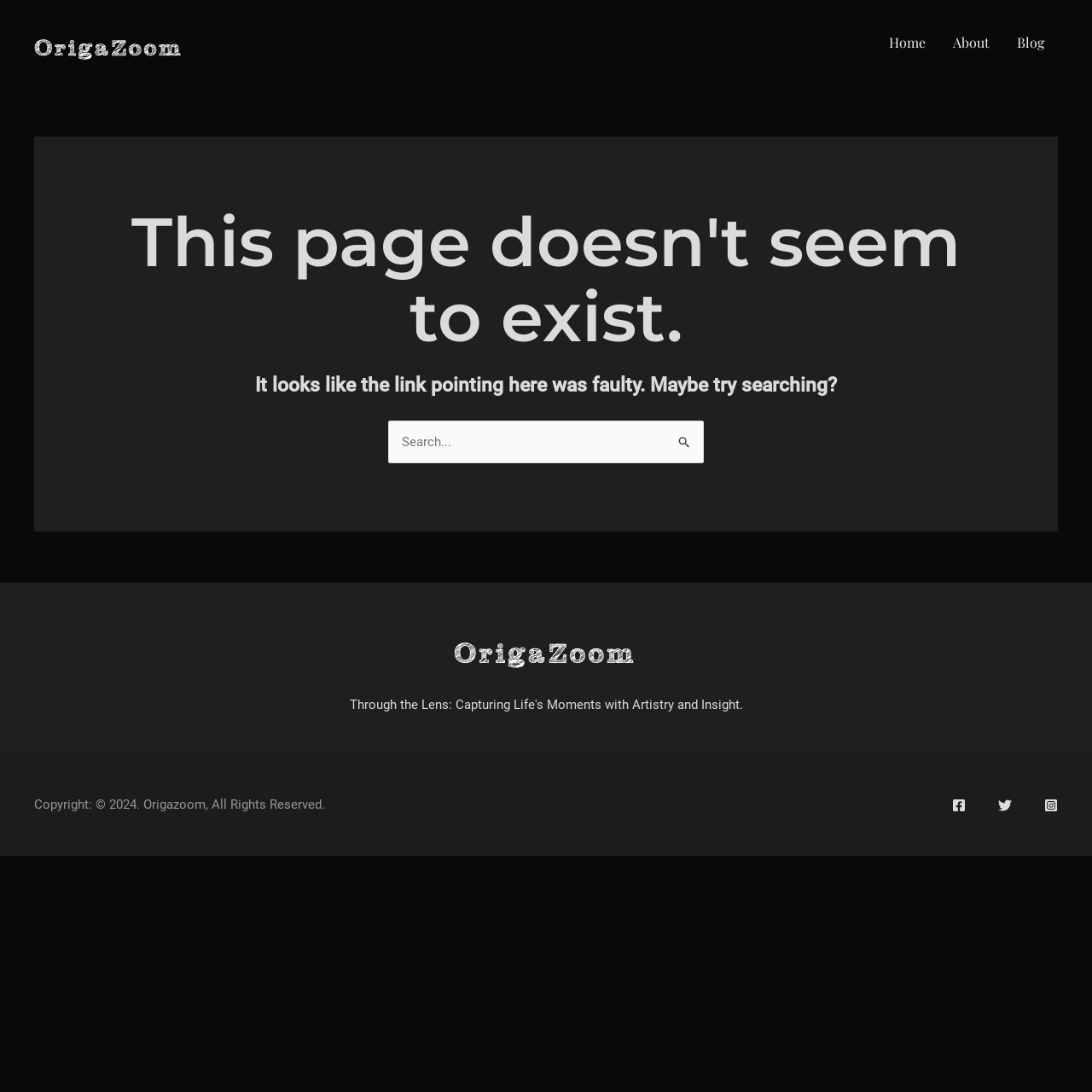Locate the bounding box coordinates of the element's region that should be clicked to carry out the following instruction: "check about page". The coordinates need to be four float numbers between 0 and 1, i.e., [left, top, right, bottom].

[0.86, 0.012, 0.919, 0.066]